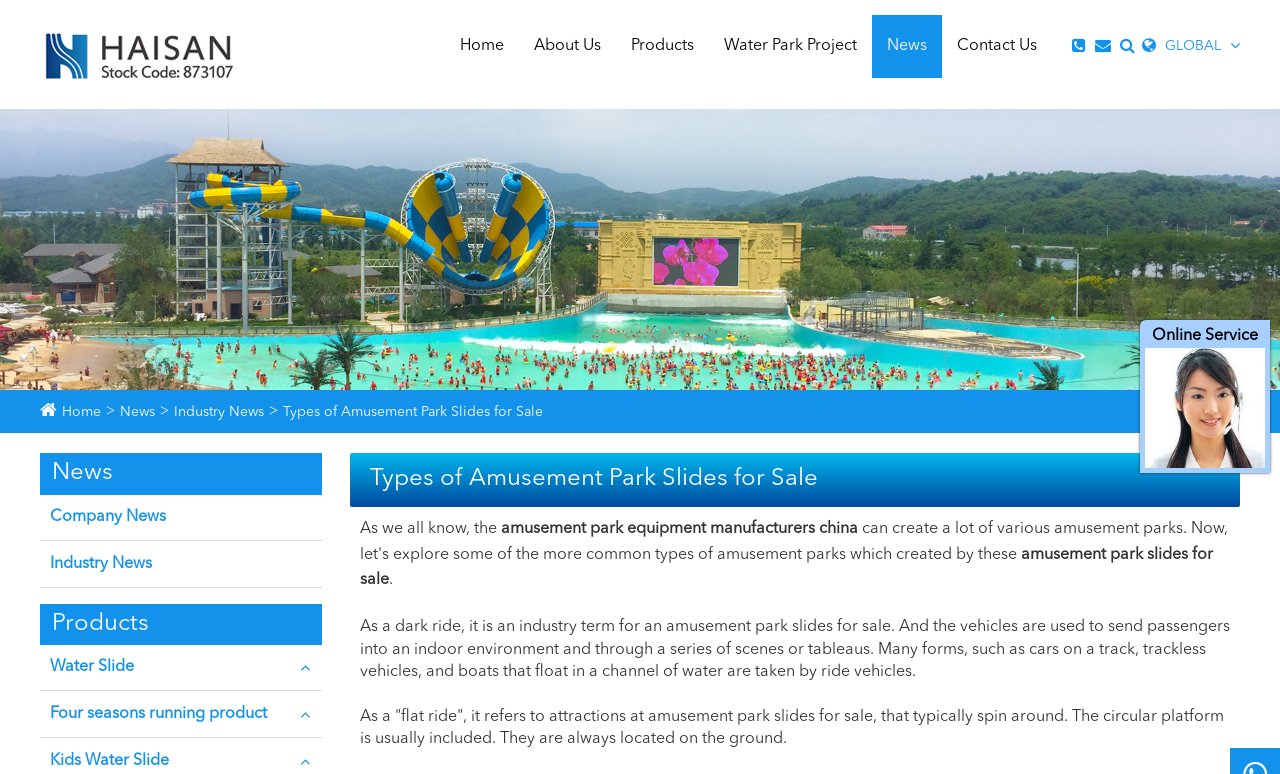Given the webpage screenshot and the description, determine the bounding box coordinates (top-left x, top-left y, bottom-right x, bottom-right y) that define the location of the UI element matching this description: Four seasons running product

[0.031, 0.894, 0.252, 0.954]